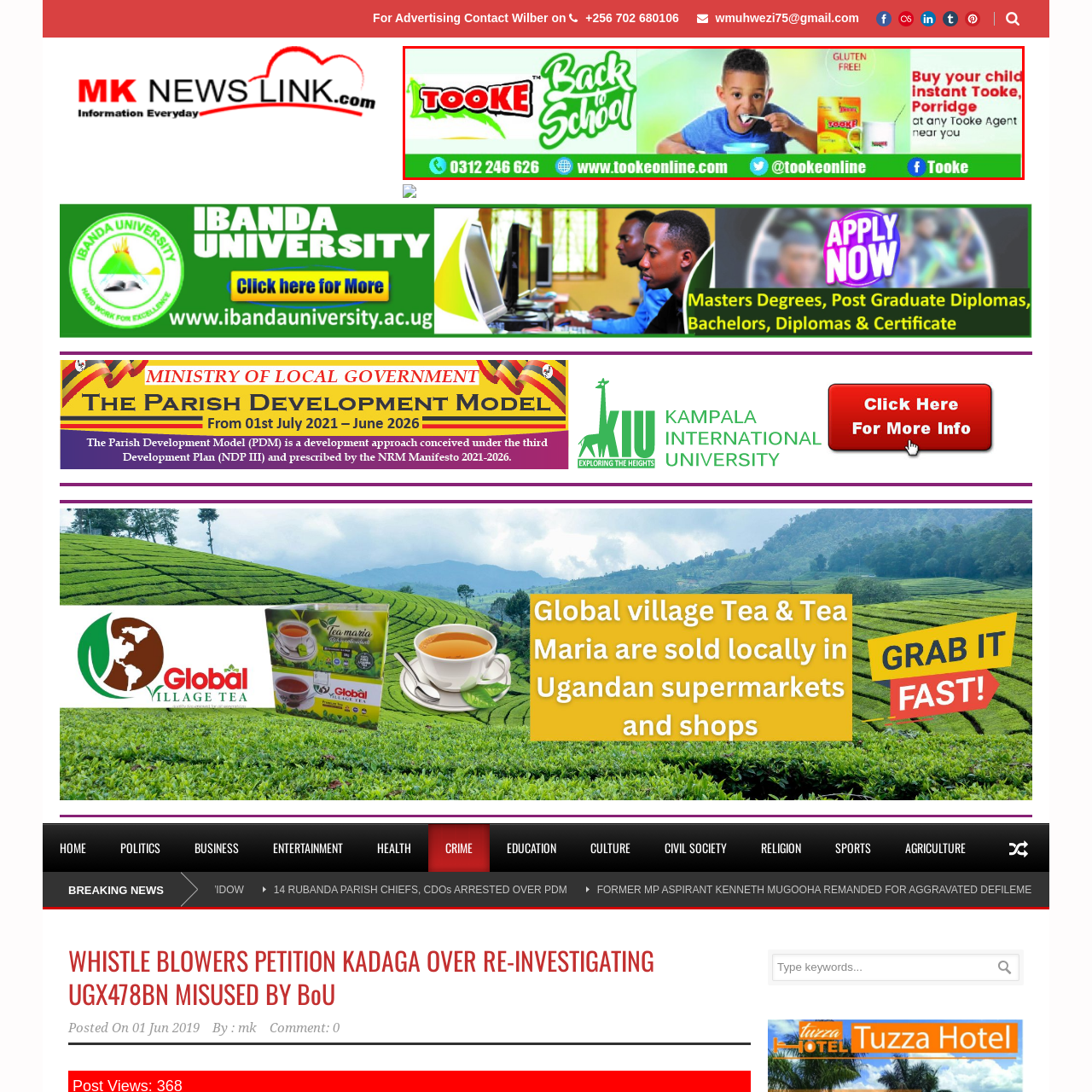Check the section outlined in red, What is the target audience for this product? Please reply with a single word or phrase.

Kids